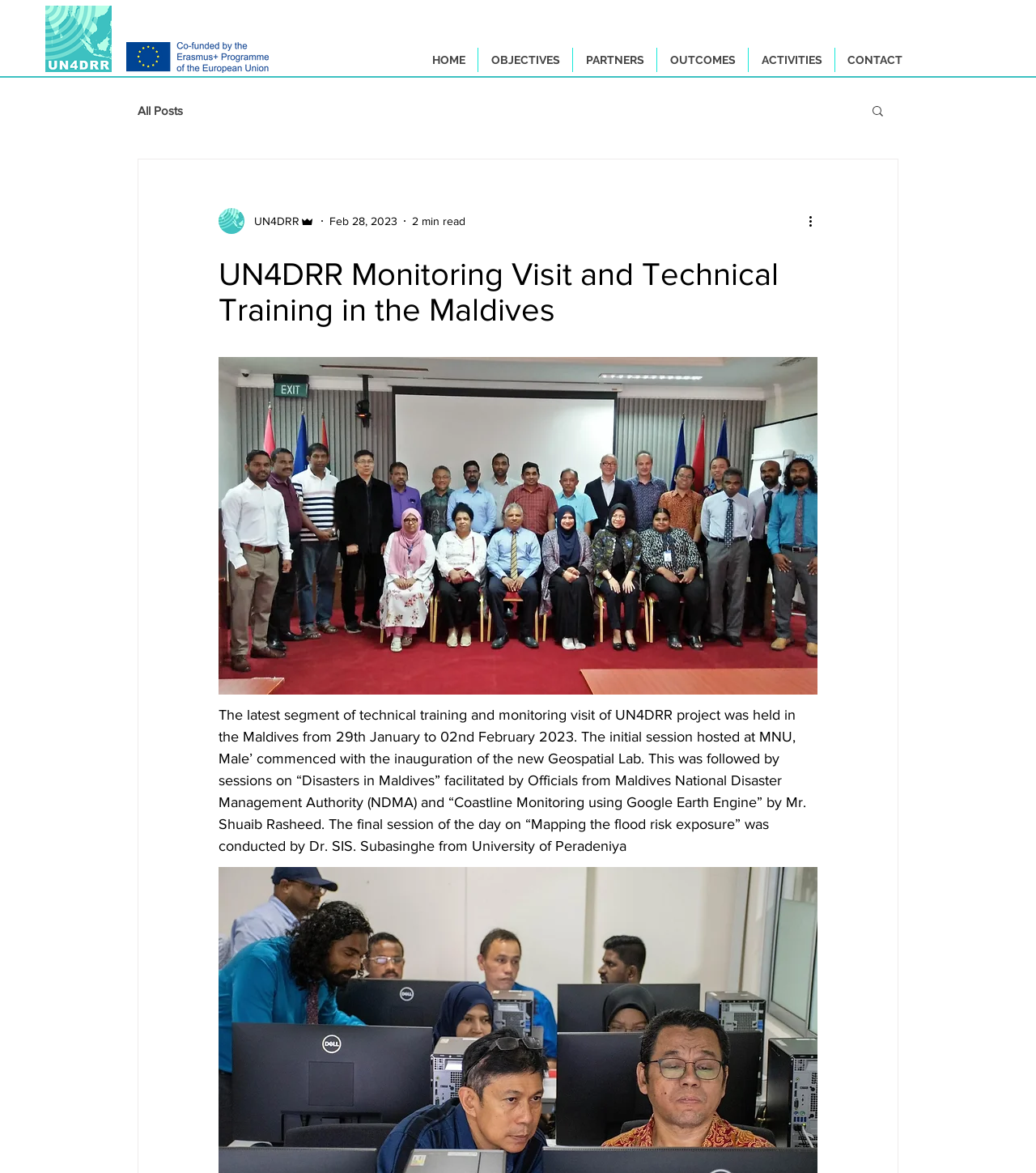Using the element description provided, determine the bounding box coordinates in the format (top-left x, top-left y, bottom-right x, bottom-right y). Ensure that all values are floating point numbers between 0 and 1. Element description: All Posts

[0.133, 0.088, 0.177, 0.1]